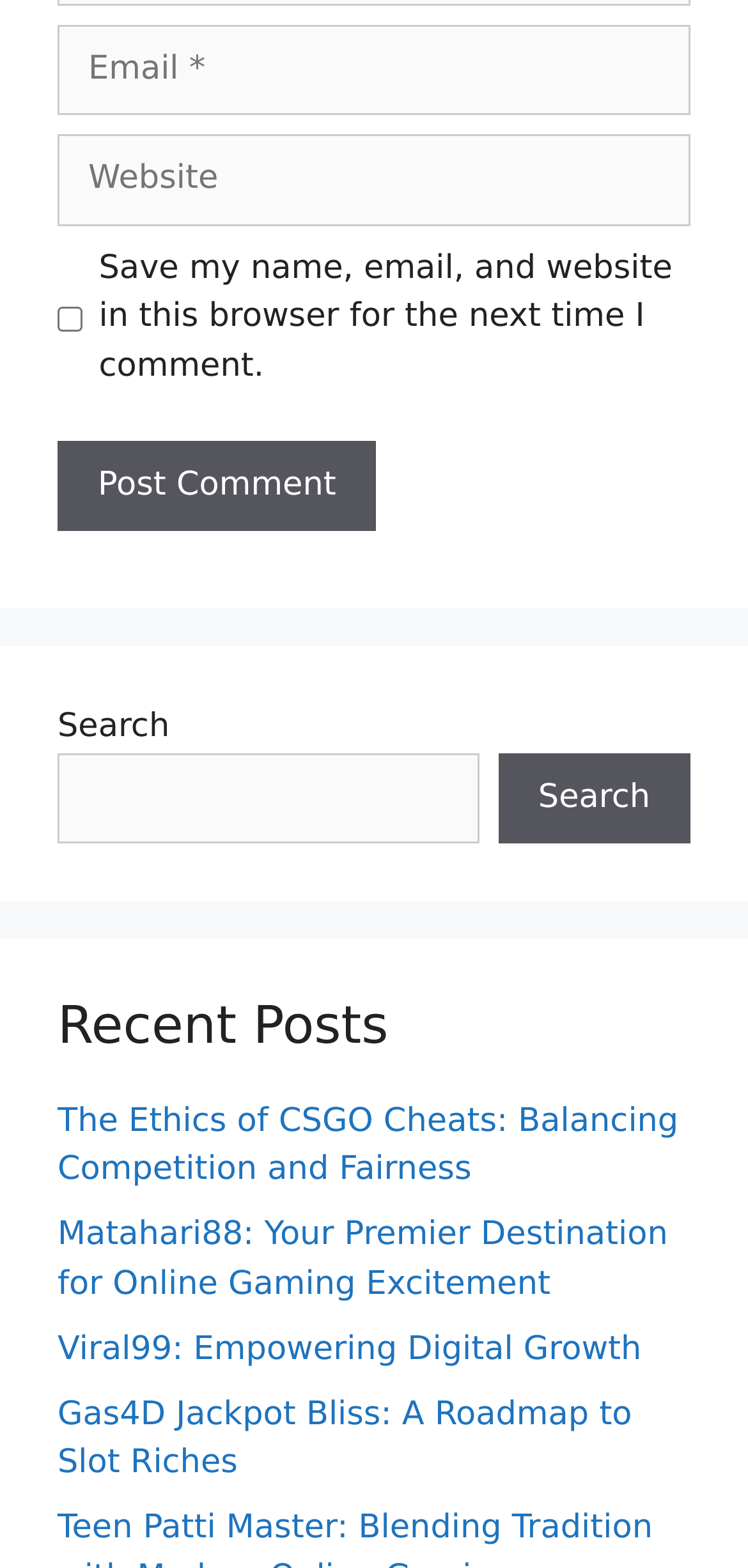How many textboxes are there?
Refer to the image and provide a concise answer in one word or phrase.

2